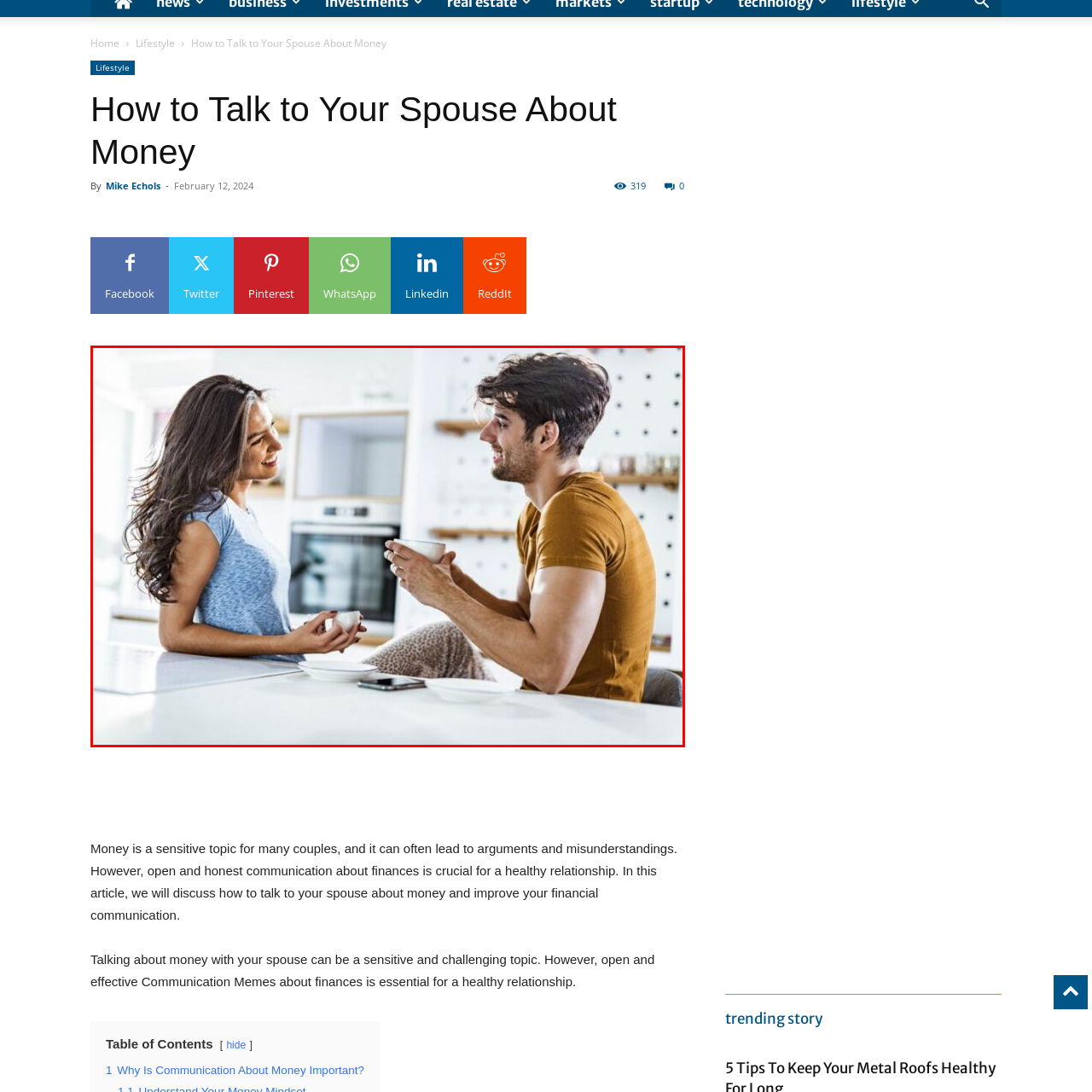Look at the photo within the red outline and describe it thoroughly.

In a warm and inviting kitchen setting, a couple shares a moment of connection over cups of coffee. The woman, with long, flowing hair and a casual blue top, stands close to the man, who is dressed in a comfortable brown shirt. Their smiles suggest a deep sense of understanding and affection as they engage in light-hearted conversation. The backdrop features modern kitchen elements, including an oven and shelves, emphasizing a cozy atmosphere that fosters open communication. This scene beautifully captures the essence of intimacy and the importance of discussing sensitive topics, such as finances, in a relationship.